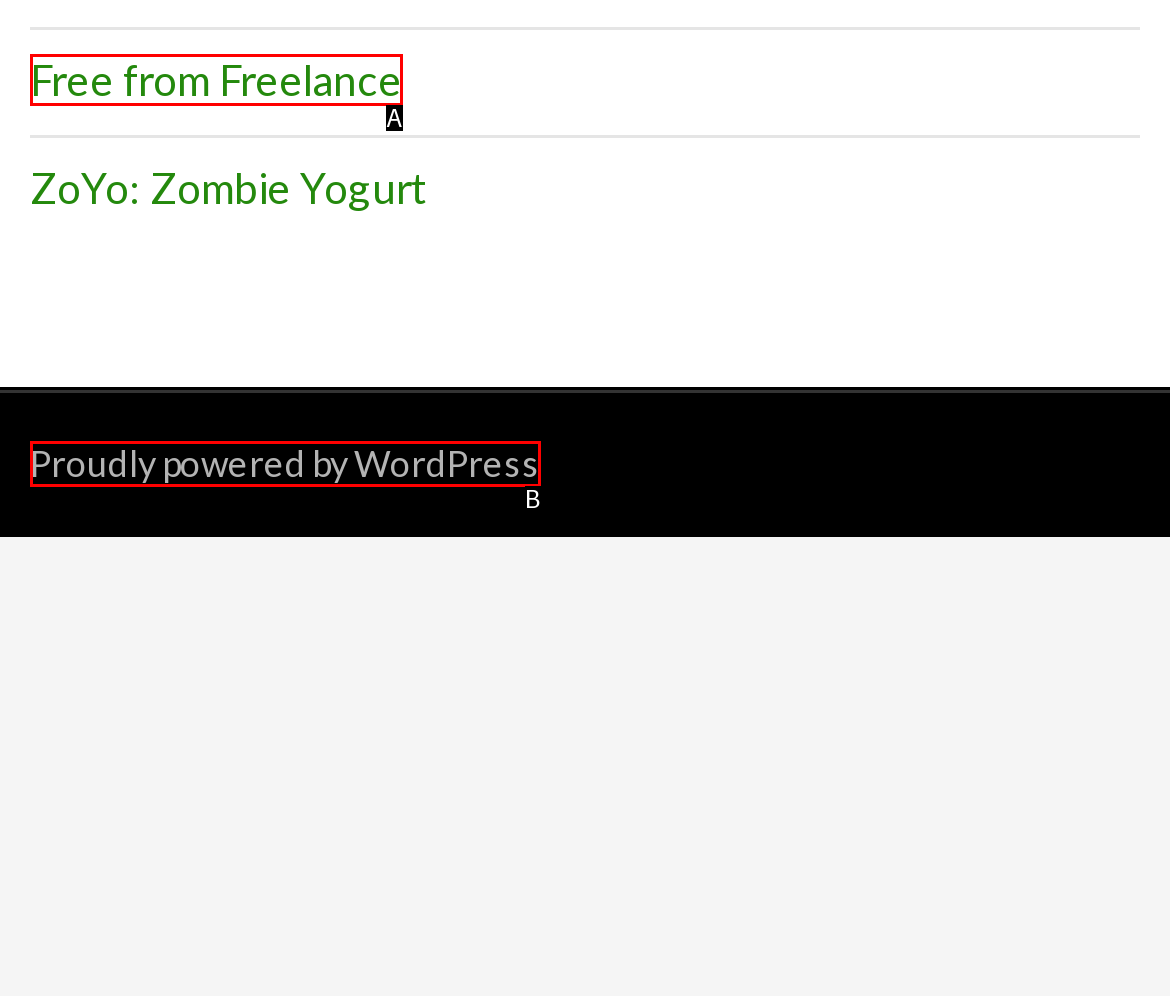Identify the letter of the UI element that corresponds to: Proudly powered by WordPress
Respond with the letter of the option directly.

B